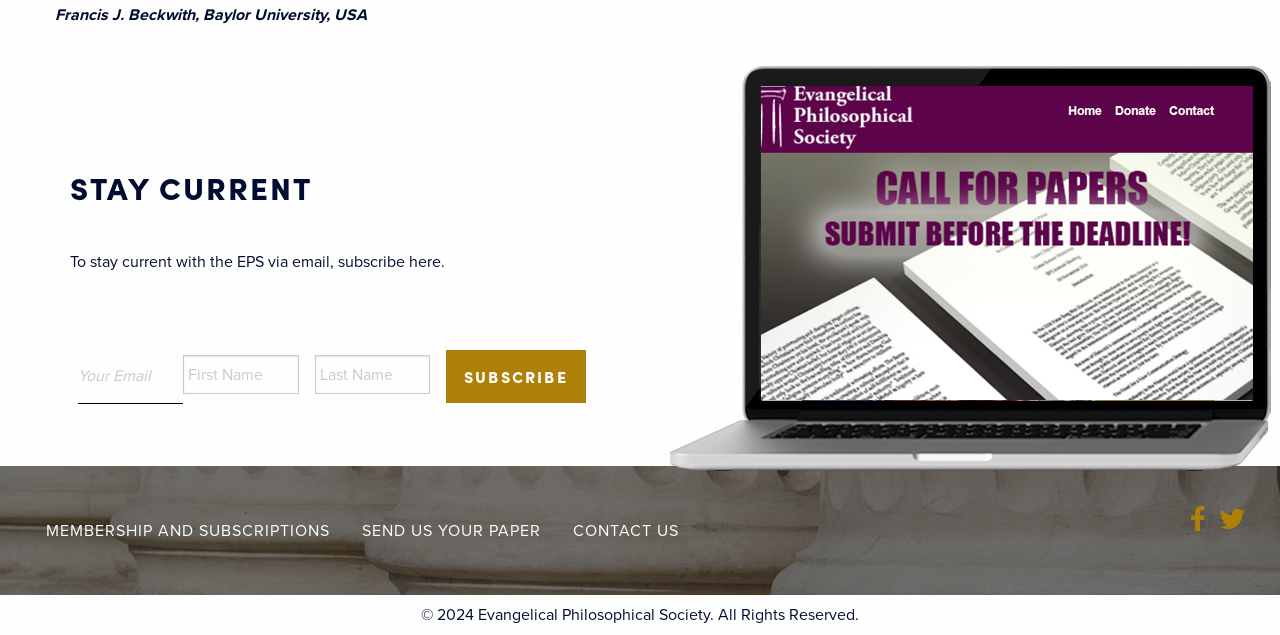Find the bounding box coordinates of the element I should click to carry out the following instruction: "subscribe to the newsletter".

[0.348, 0.551, 0.458, 0.635]